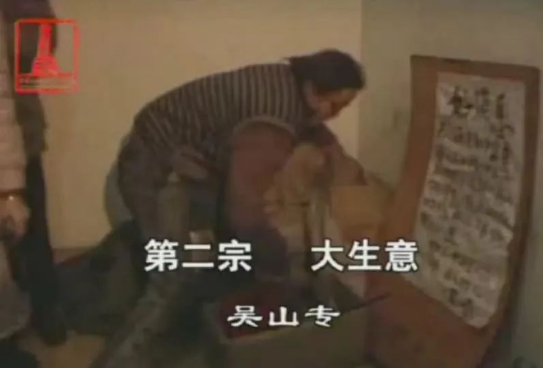Use the details in the image to answer the question thoroughly: 
What is the theme of the artistic work?

The image depicts a scene from a significant moment in contemporary Chinese art, reflecting the complexities of the genre during its evolution from 1949 to the present, and thus the theme of the artistic work is the exploration of cultural and artistic identity.